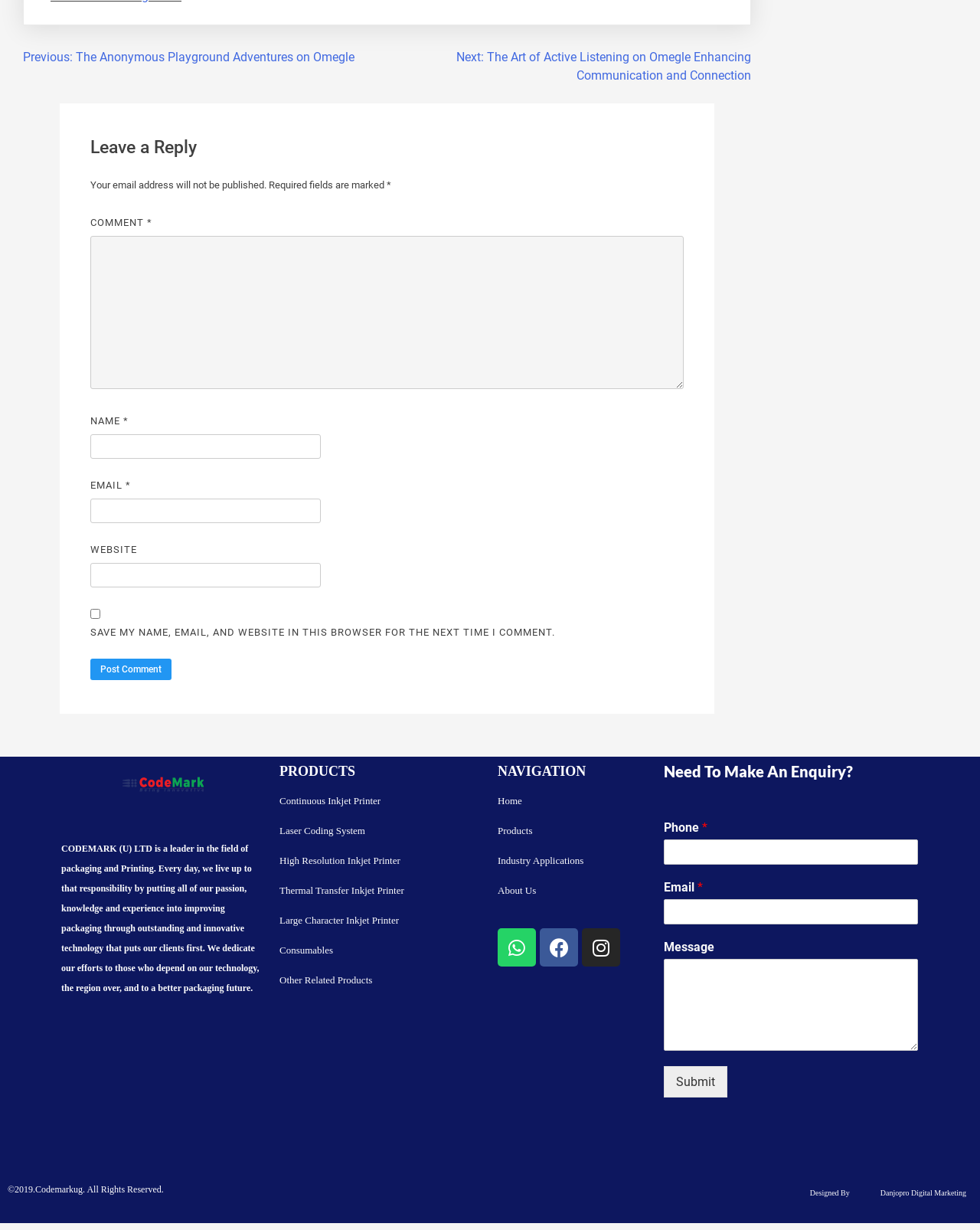Locate the bounding box coordinates of the area where you should click to accomplish the instruction: "Click the 'Whatsapp' link".

[0.508, 0.755, 0.547, 0.786]